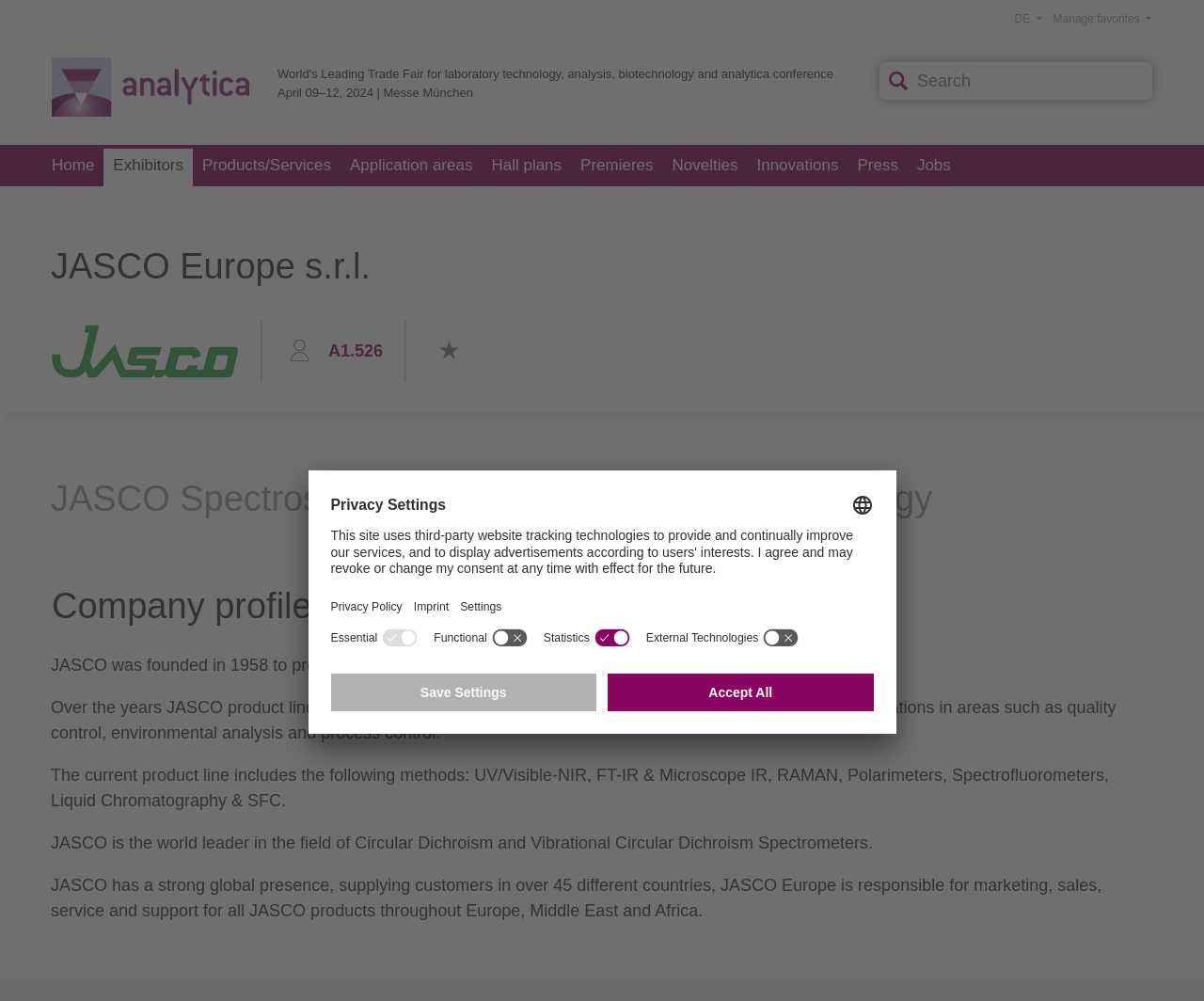Please identify the bounding box coordinates of the element that needs to be clicked to perform the following instruction: "Search for a term".

[0.762, 0.067, 0.948, 0.095]